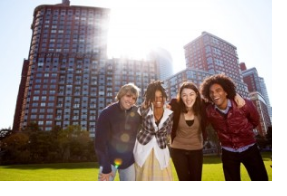Generate an in-depth description of the image.

The image portrays a group of four young adults standing together outdoors, smiling and celebrating against a backdrop of modern apartment buildings. The sun shines brightly behind them, creating a warm, cheerful atmosphere that highlights their moment of joy. This vibrant scene captures the essence of new beginnings, reflecting the exciting transition that many college students experience as they graduate and embark on their independent lives. As this time of year approaches, students are often on the lookout for apartments, seeking places that cater to their needs as they step into a new chapter away from university life. The image resonates with themes of camaraderie, youthful energy, and the journey toward independence in a bustling urban setting.